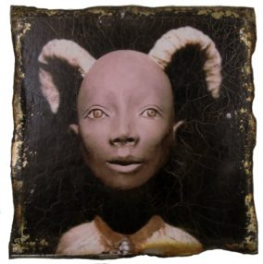Please reply to the following question using a single word or phrase: 
What do the horn-like features symbolize?

Strength and individuality